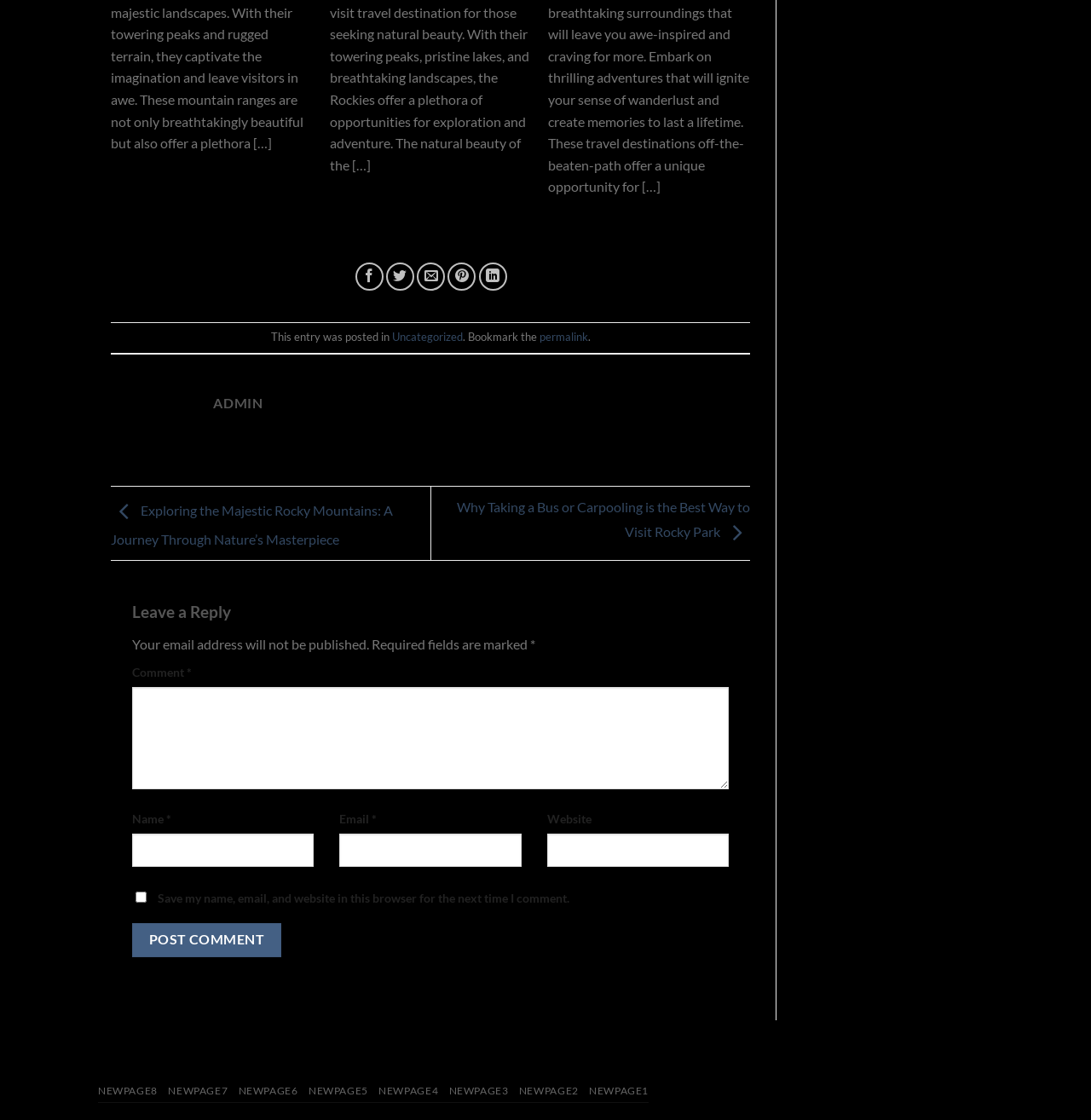Based on the element description "newpage8", predict the bounding box coordinates of the UI element.

[0.09, 0.968, 0.144, 0.979]